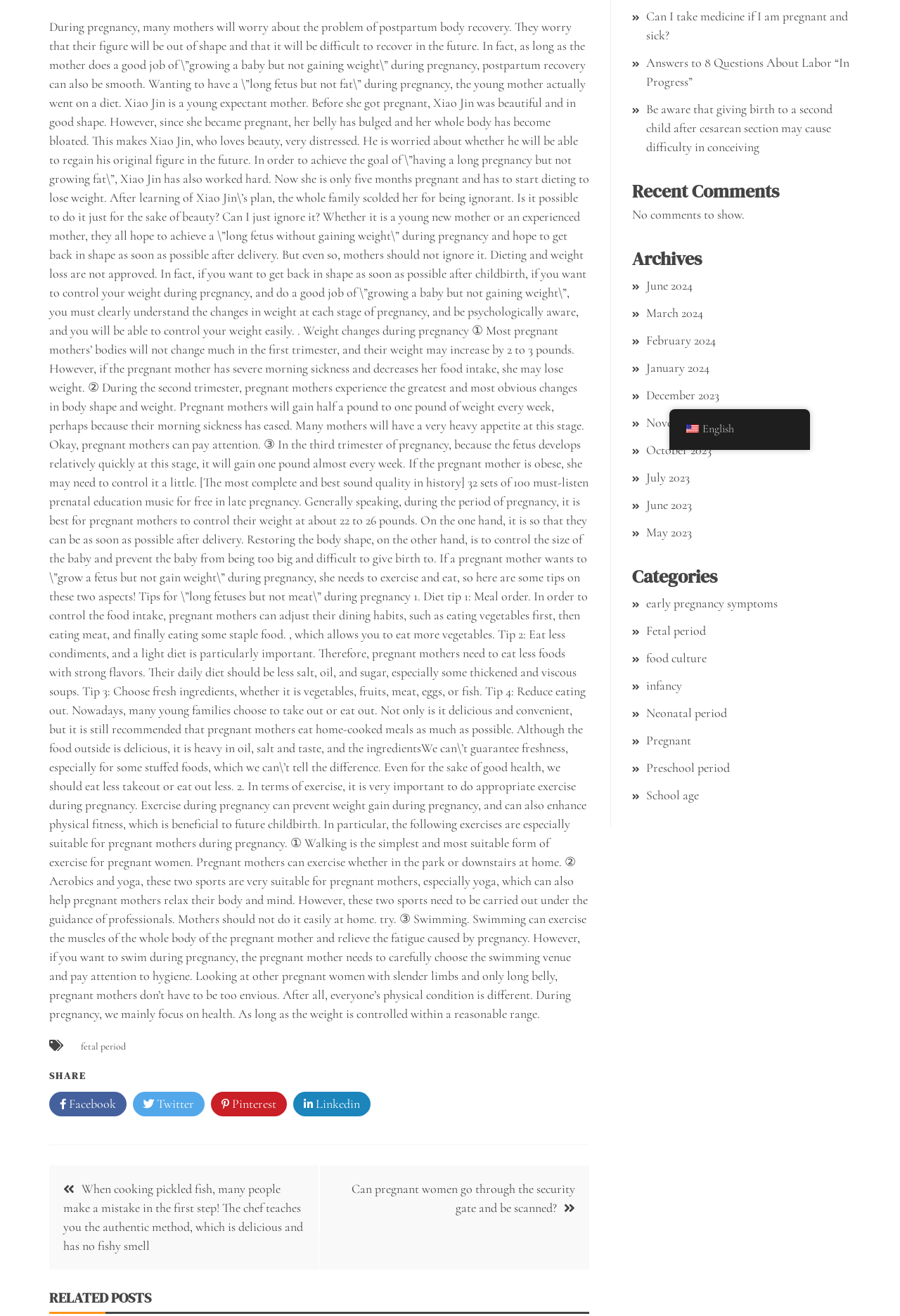Specify the bounding box coordinates (top-left x, top-left y, bottom-right x, bottom-right y) of the UI element in the screenshot that matches this description: early pregnancy symptoms

[0.718, 0.452, 0.864, 0.464]